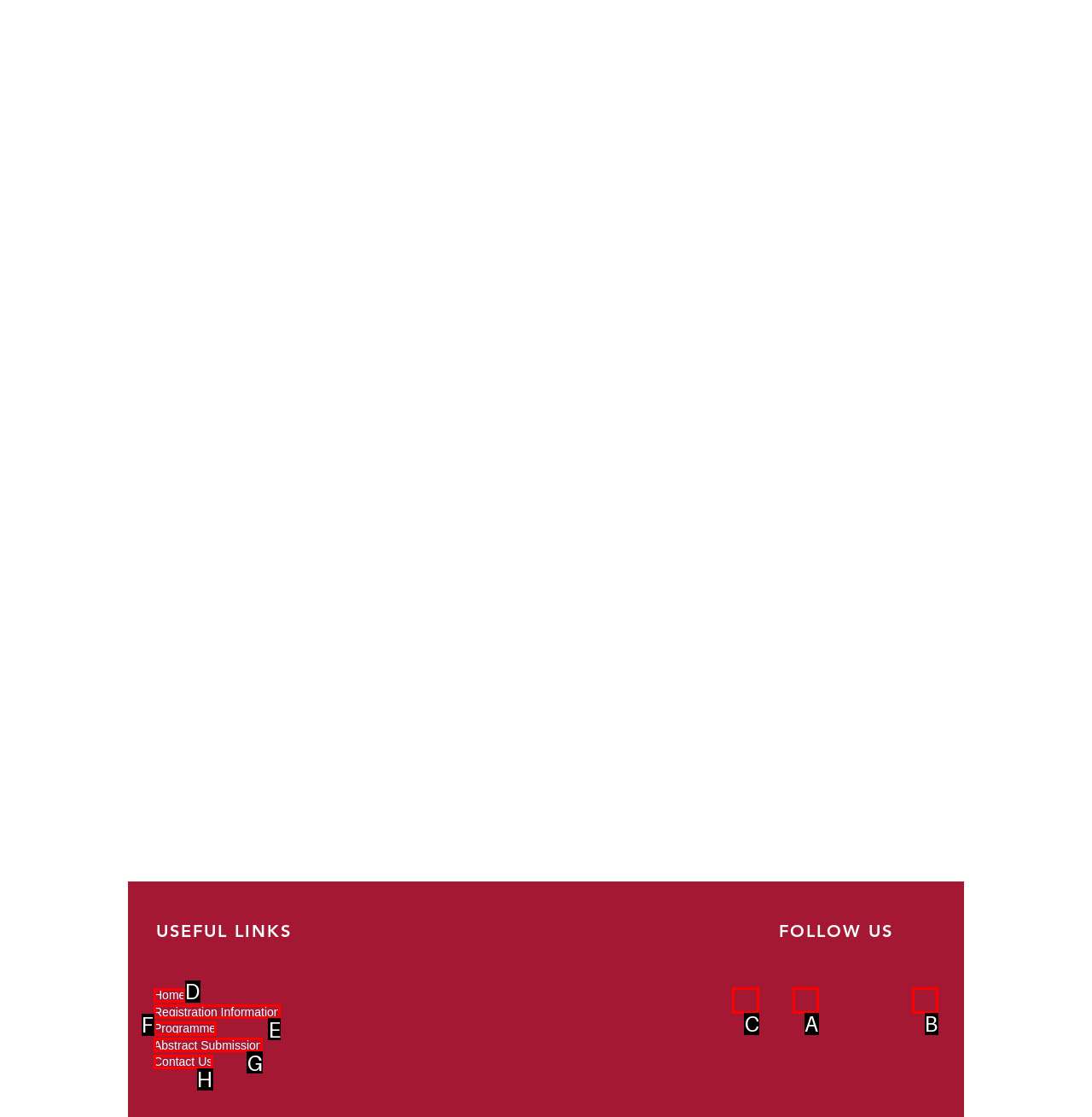Point out the specific HTML element to click to complete this task: follow on facebook Reply with the letter of the chosen option.

C